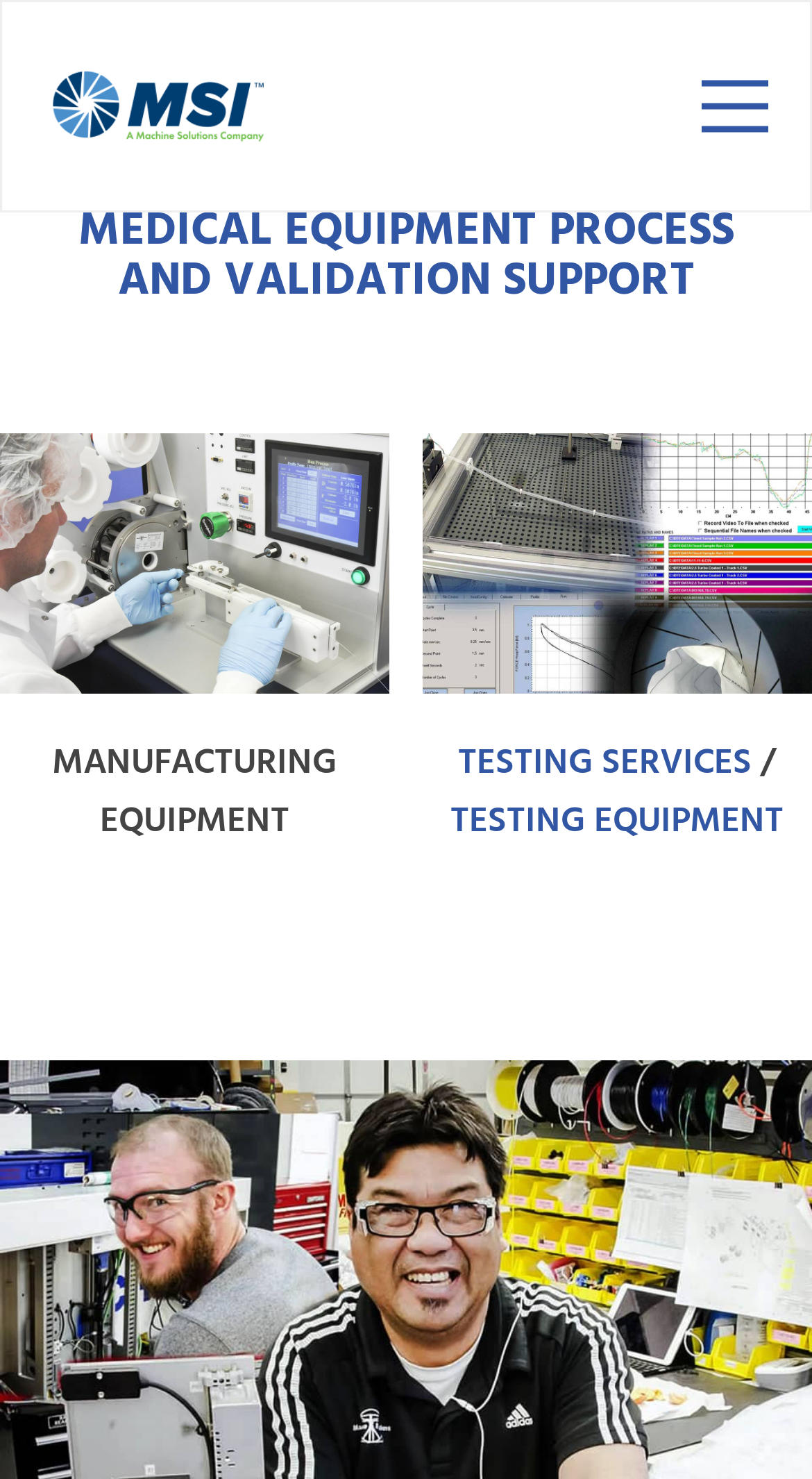Deliver a detailed narrative of the webpage's visual and textual elements.

The webpage is about MSI, a trusted provider of machines for medical device manufacturing. At the top left corner, there is a logo of MSI, which is an image with a link to the company's homepage. Next to the logo, there is a search bar with a placeholder text "Search here..." and a search button with a magnifying glass icon.

Below the search bar, there is a heading that reads "MEDICAL EQUIPMENT PROCESS AND VALIDATION SUPPORT". Under this heading, there are two sections: "MANUFACTURING EQUIPMENT" and "TESTING SERVICES / TESTING EQUIPMENT". 

The "MANUFACTURING EQUIPMENT" section is located on the left side of the page and features an image of manufacturing equipment. There is a "+" icon next to the image. Below the image, there is a link to the manufacturing equipment page.

The "TESTING SERVICES / TESTING EQUIPMENT" section is located on the right side of the page and features an image of testing equipment. There is a "+" icon next to the image. Below the image, there are two links: "TESTING SERVICES" and "TESTING EQUIPMENT".